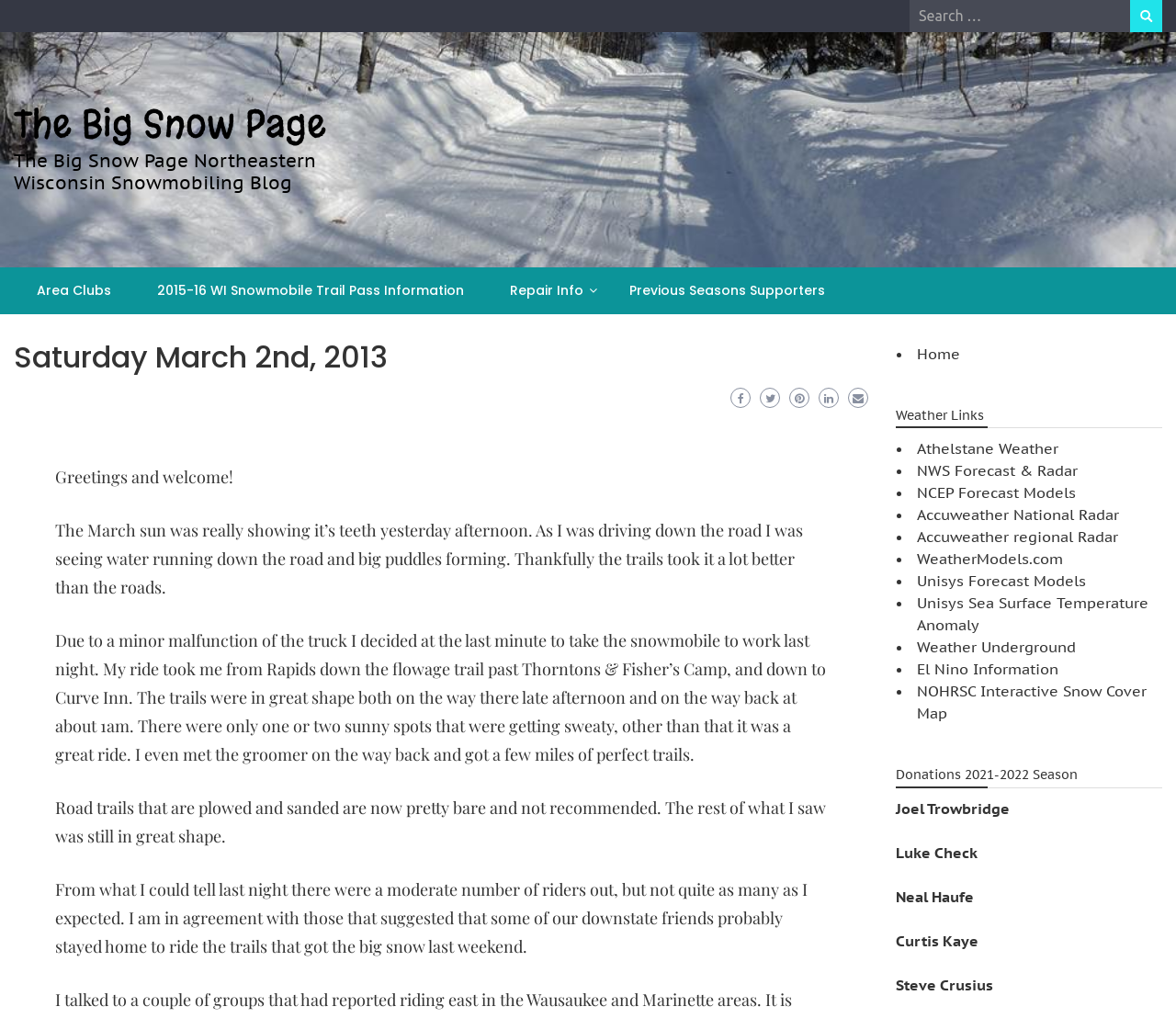Please identify the bounding box coordinates of the area that needs to be clicked to fulfill the following instruction: "Search for something."

[0.773, 0.0, 0.961, 0.031]